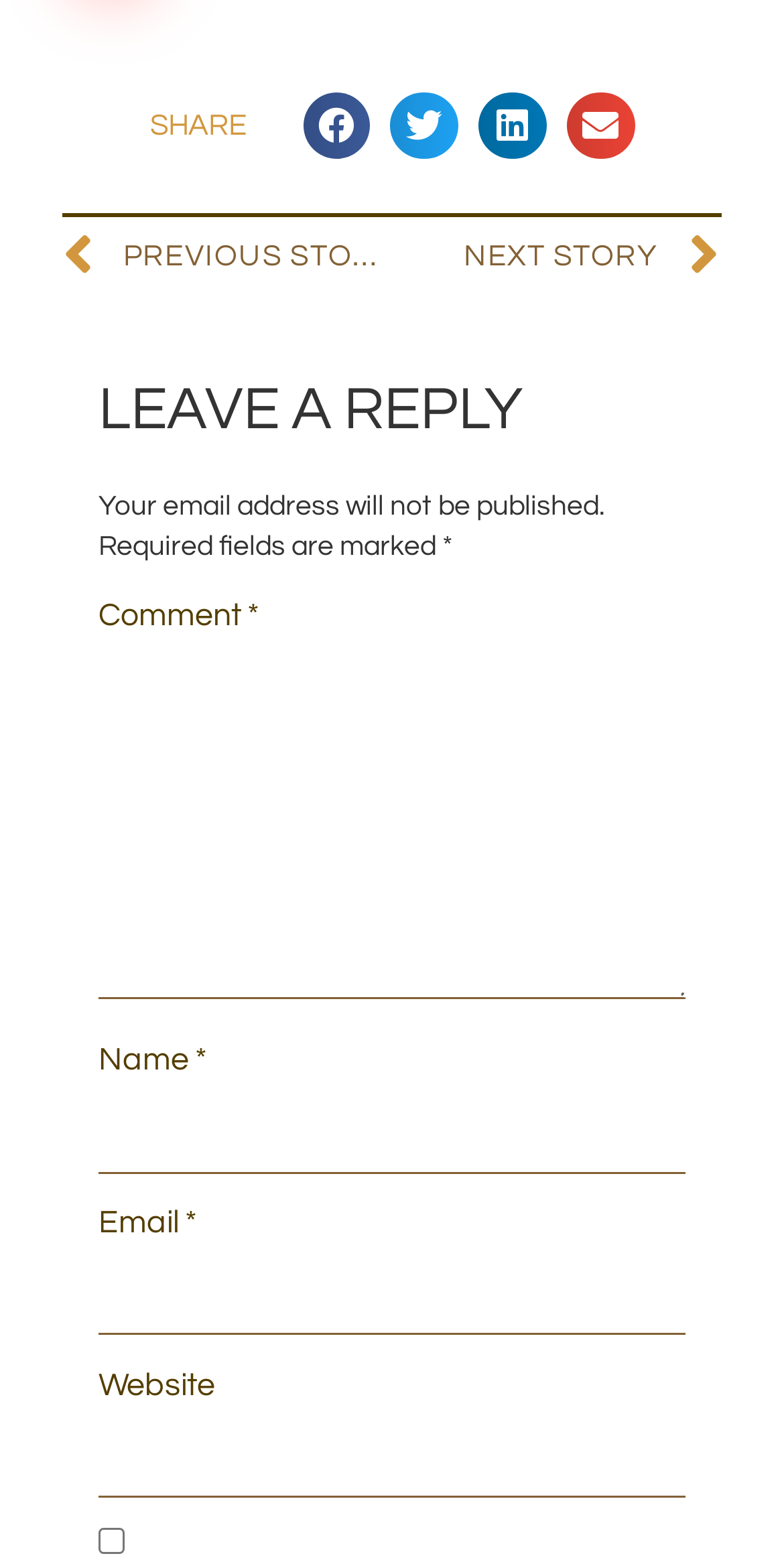Find the bounding box coordinates for the area you need to click to carry out the instruction: "Enter a comment". The coordinates should be four float numbers between 0 and 1, indicated as [left, top, right, bottom].

[0.126, 0.407, 0.874, 0.64]